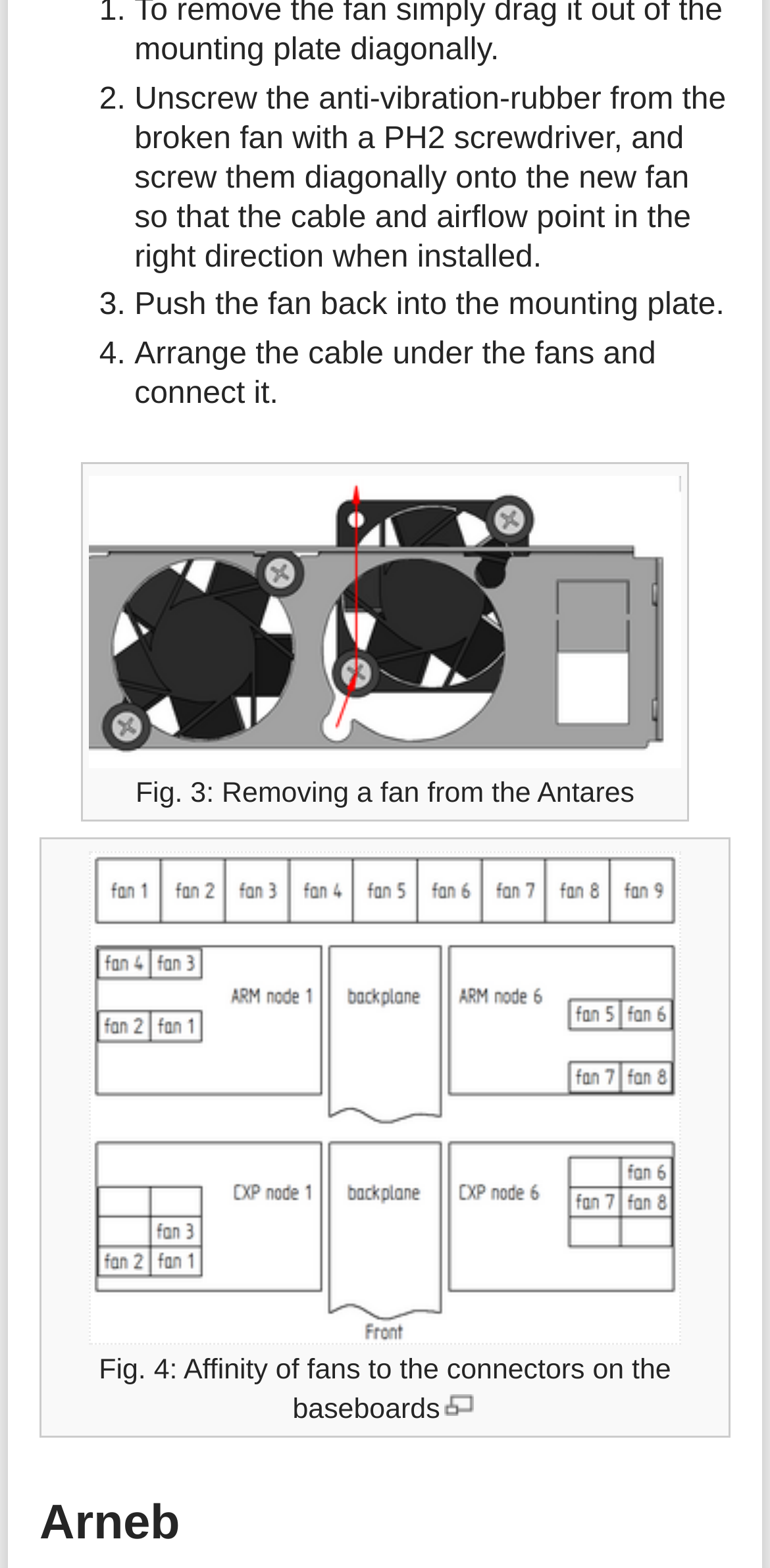What is the purpose of Fig. 4?
Using the screenshot, give a one-word or short phrase answer.

Show fan connectors